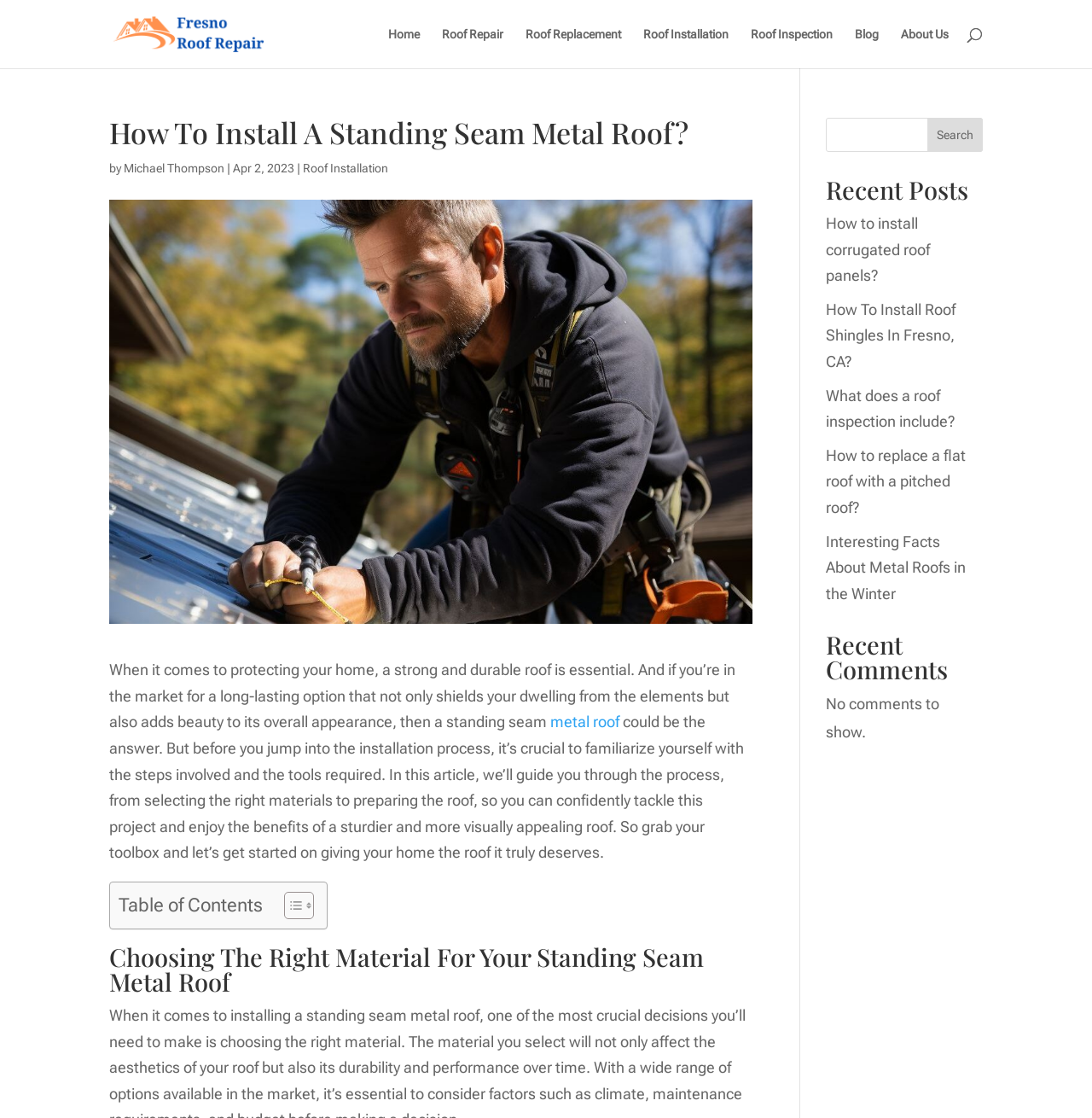How many links are there in the main navigation menu?
Using the image, elaborate on the answer with as much detail as possible.

The main navigation menu is located at the top of the webpage and contains links to 'Home', 'Roof Repair', 'Roof Replacement', 'Roof Installation', 'Roof Inspection', 'Blog', and 'About Us'. Counting these links, there are 7 in total.